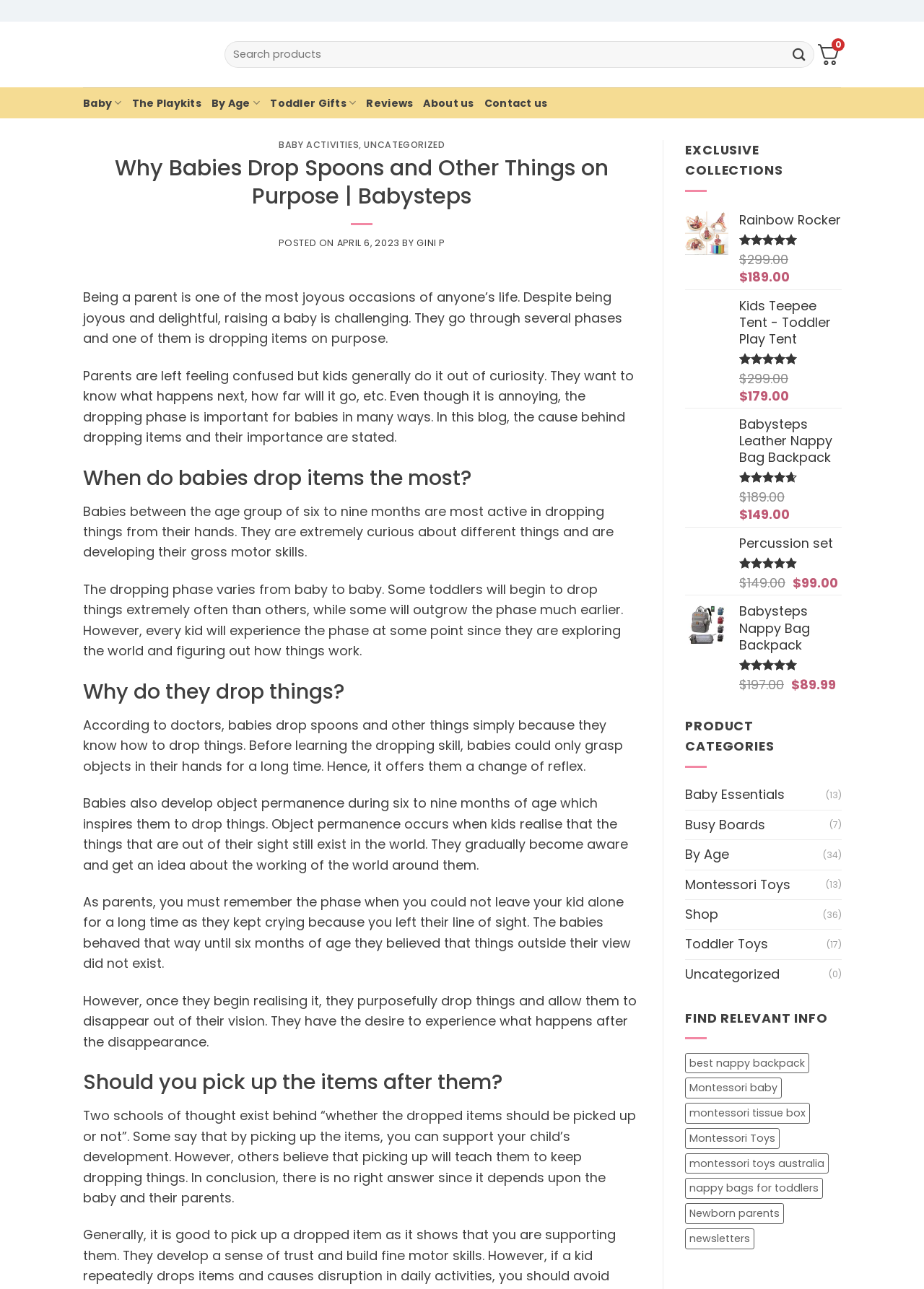Extract the bounding box for the UI element that matches this description: "Babysteps Leather Nappy Bag Backpack".

[0.8, 0.323, 0.91, 0.361]